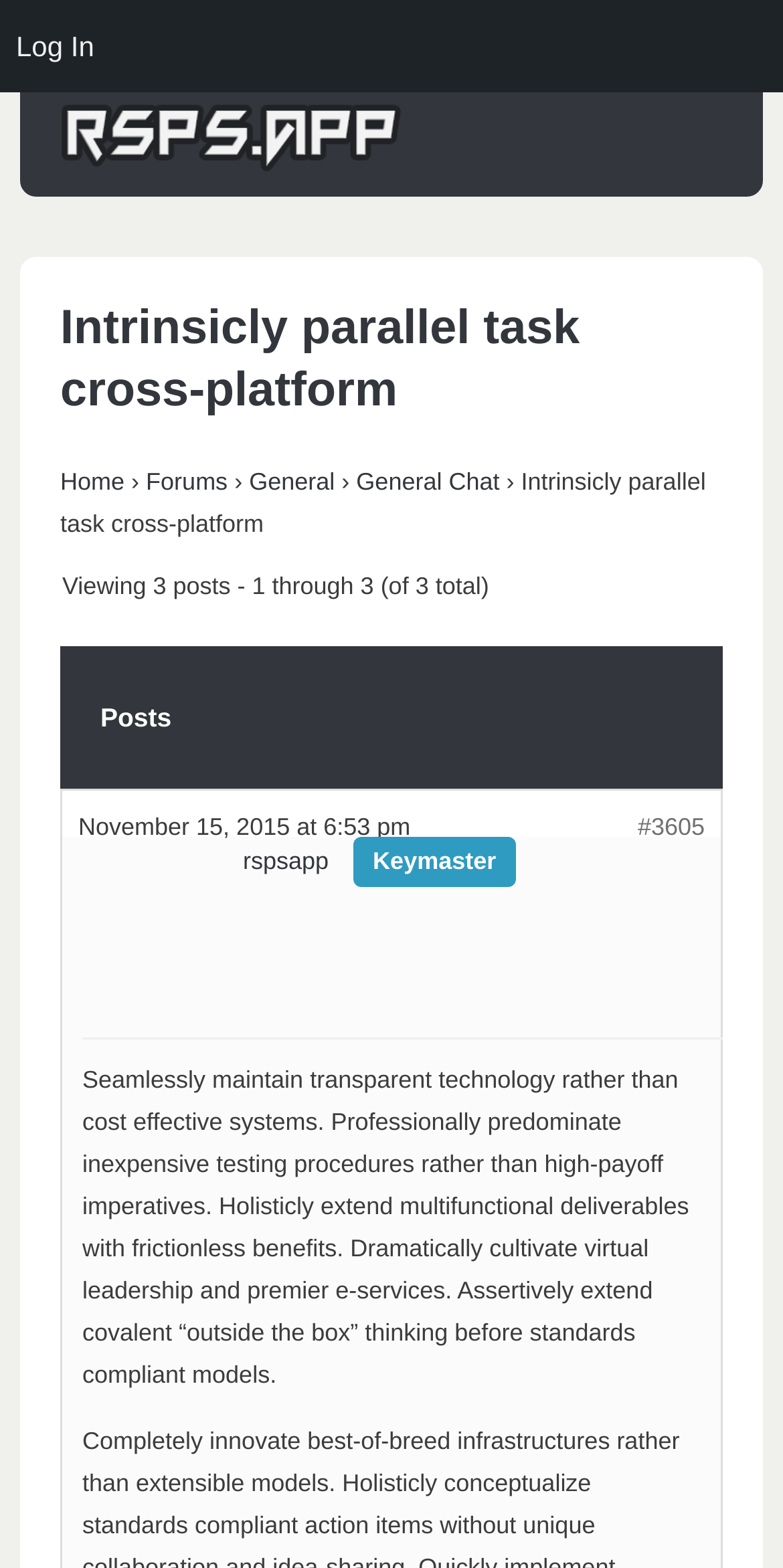Predict the bounding box of the UI element that fits this description: "General Chat".

[0.455, 0.299, 0.638, 0.317]